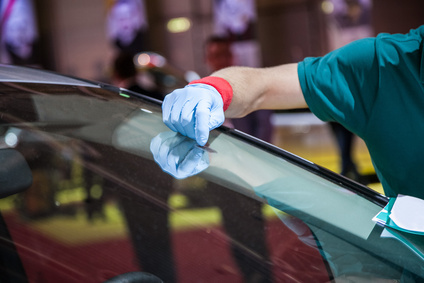Illustrate the image with a detailed caption.

The image features a technician engaged in the process of installing or repairing a windshield. The technician is wearing a blue latex glove and has a red wristband, highlighting safety and professionalism in their work environment. They are carefully handling the upper edge of the windshield, which reflects the ambient light, showcasing the careful attention to detail required in the task. This scene is likely part of a mobile windshield service, as indicated by the surrounding context emphasizing quality installations and services offered by Charlie’s Auto Glass. The backdrop suggests a busy service area, reinforcing the hands-on aspect of automotive care and maintenance.